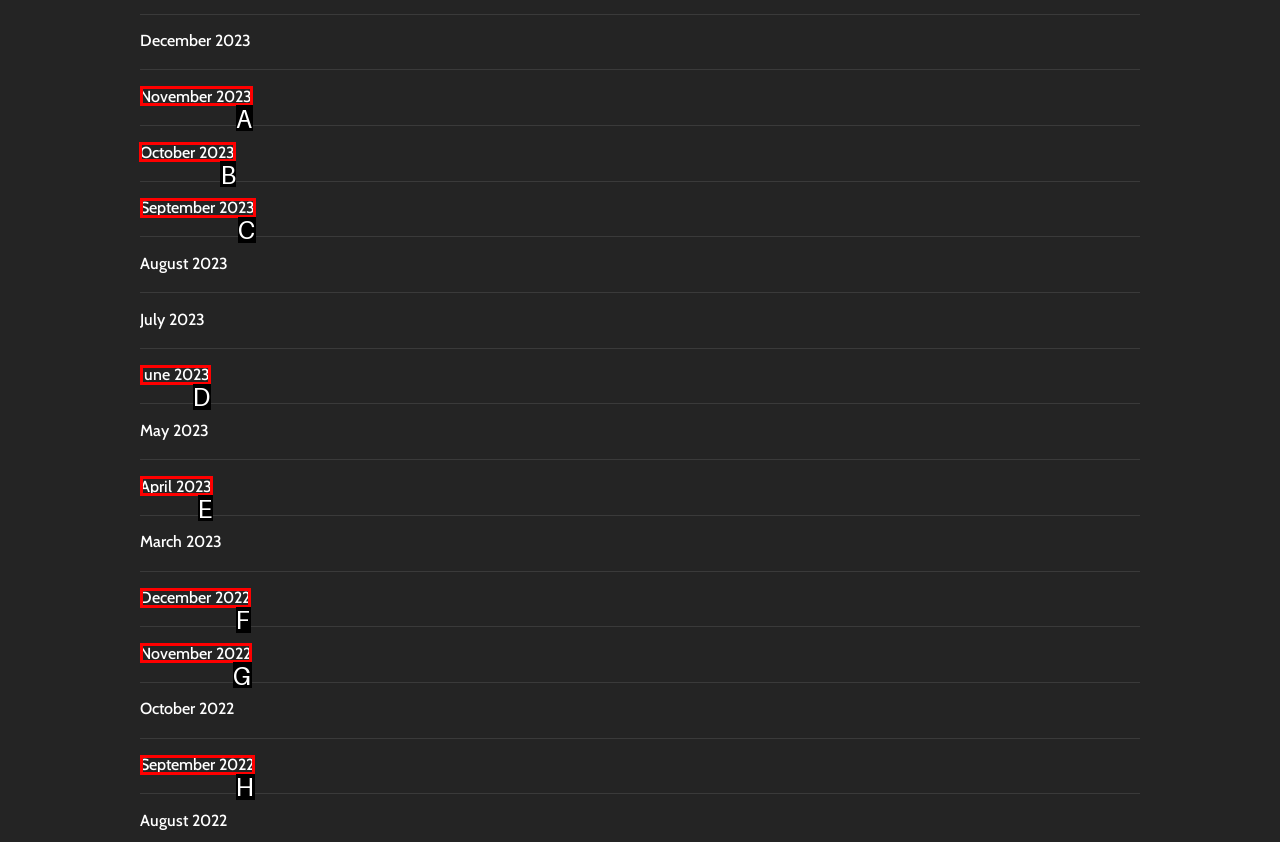Based on the task: View October 2023, which UI element should be clicked? Answer with the letter that corresponds to the correct option from the choices given.

B